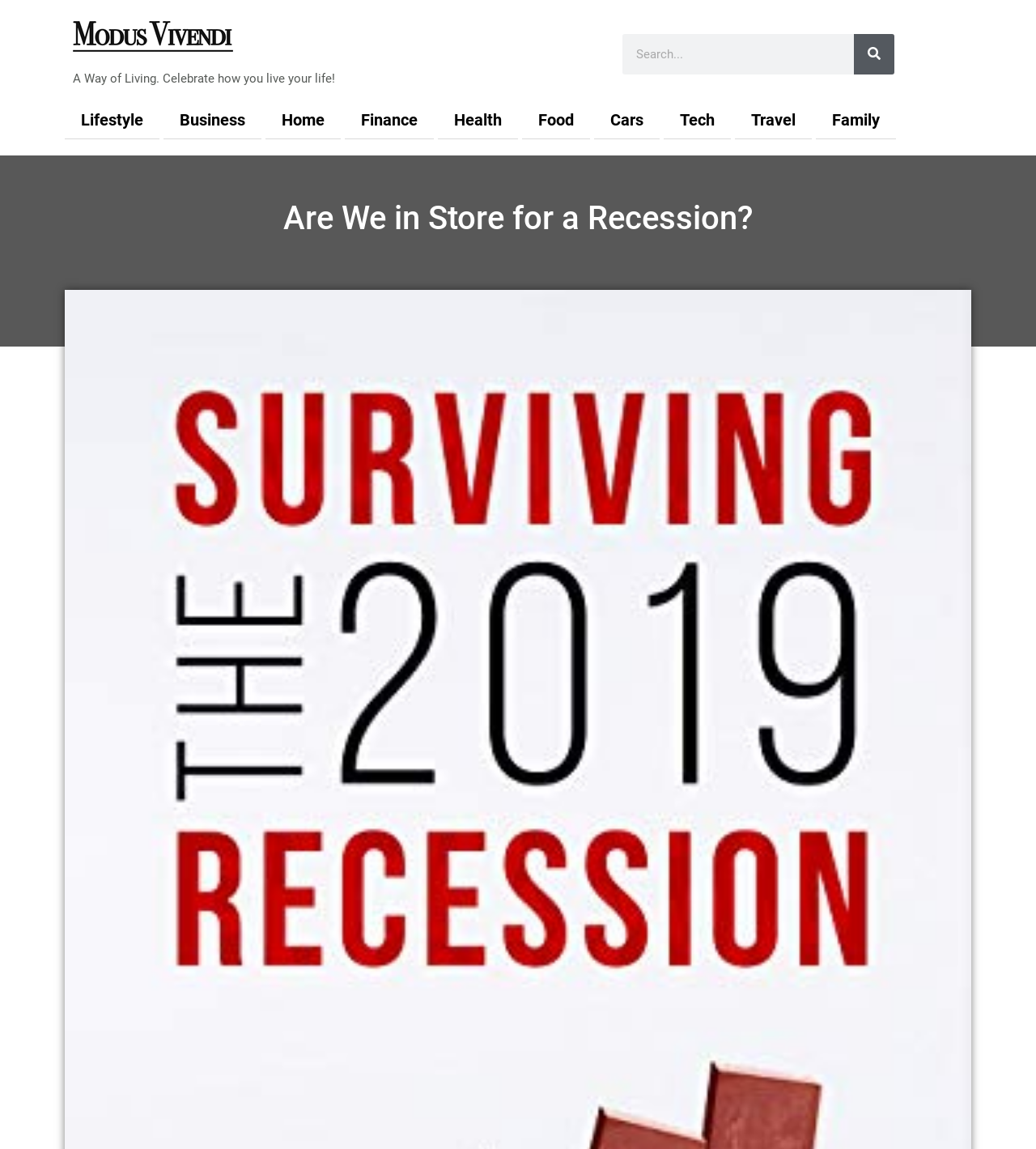What is the purpose of the search bar?
Using the information from the image, provide a comprehensive answer to the question.

The search bar is located in the top-right corner of the webpage, and it allows users to search for specific content within the website. The search bar is accompanied by a search button, and users can enter their search queries in the text box to find relevant results.